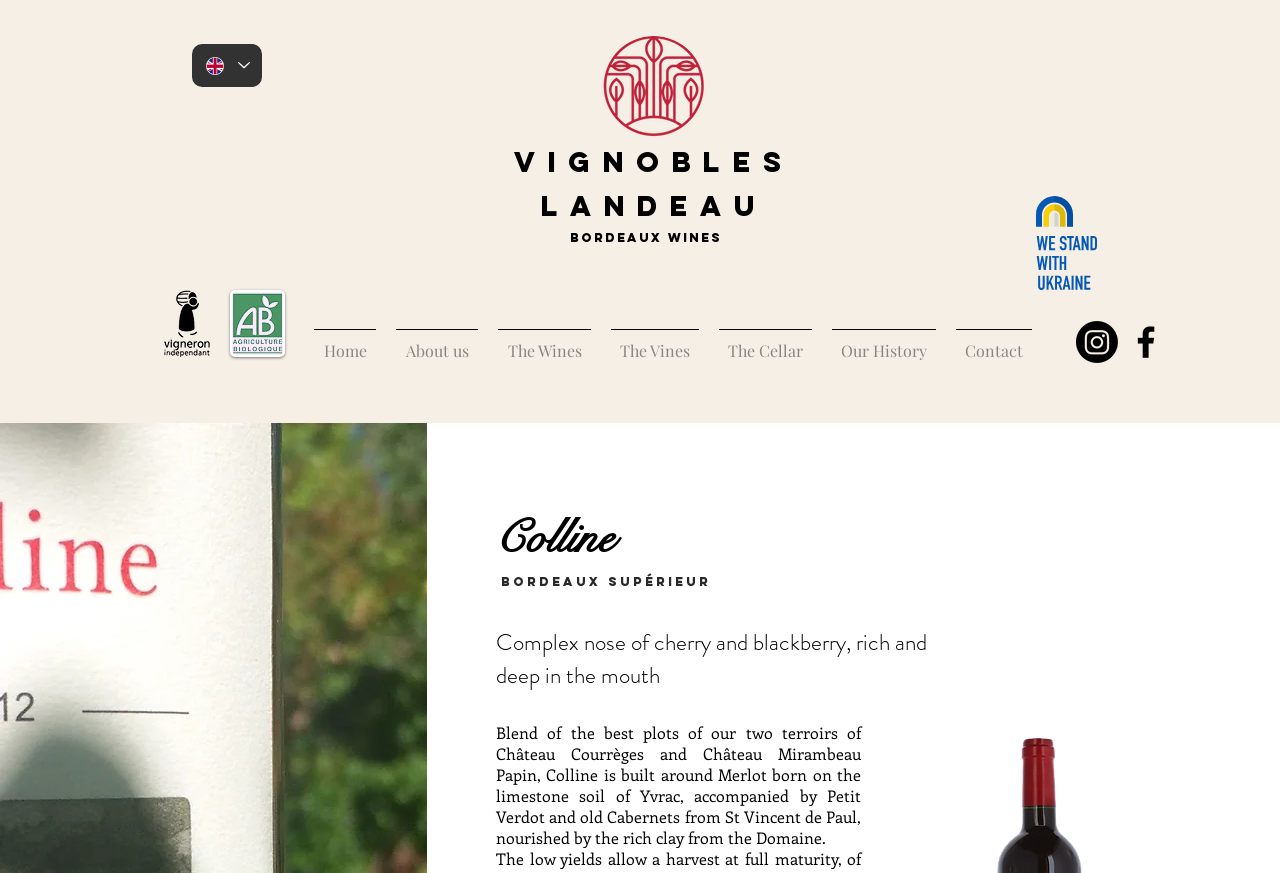Please specify the bounding box coordinates of the clickable region to carry out the following instruction: "Read about Vignobles". The coordinates should be four float numbers between 0 and 1, in the format [left, top, right, bottom].

[0.391, 0.163, 0.631, 0.213]